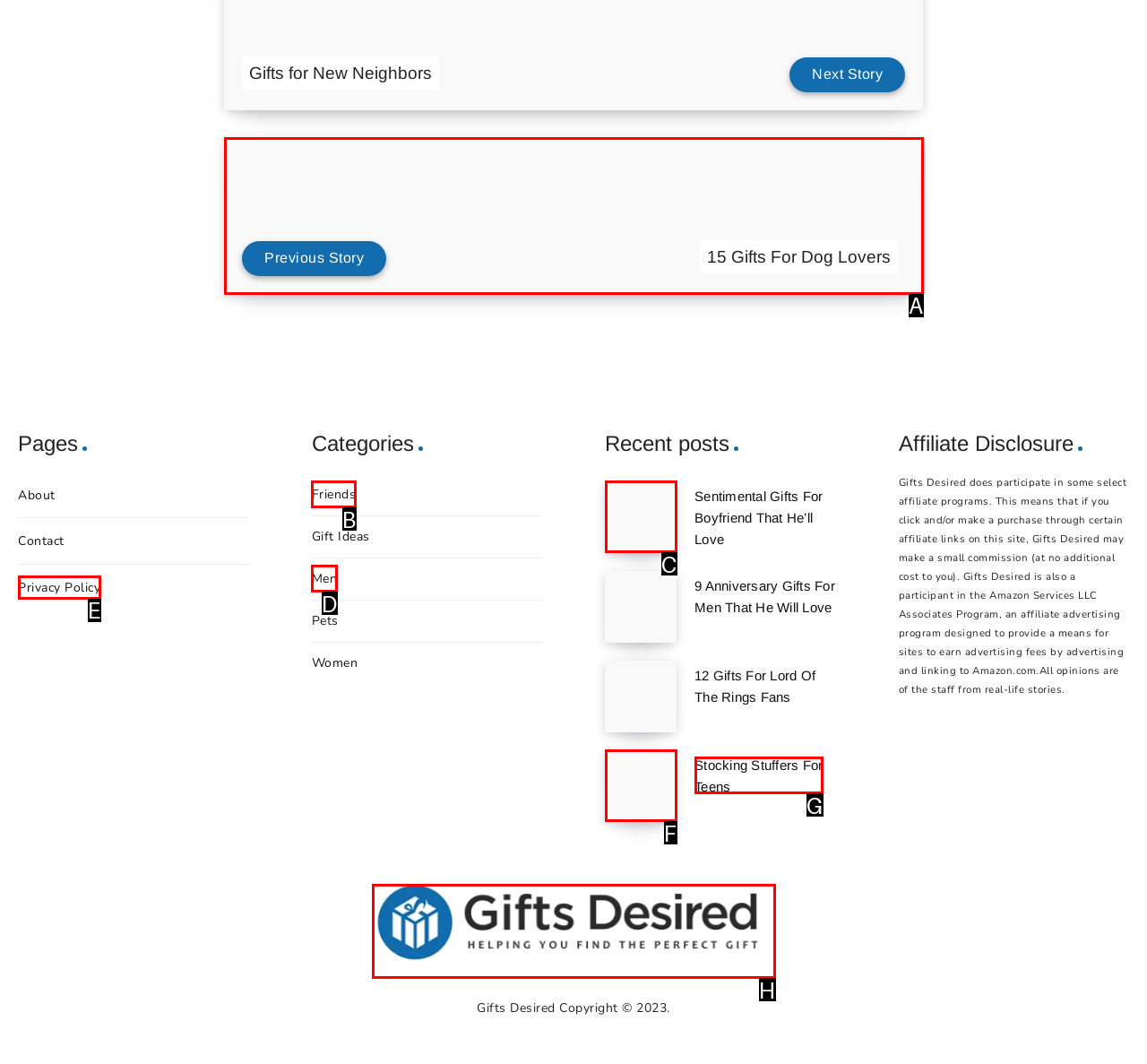Given the element description: Stocking Stuffers For Teens
Pick the letter of the correct option from the list.

G